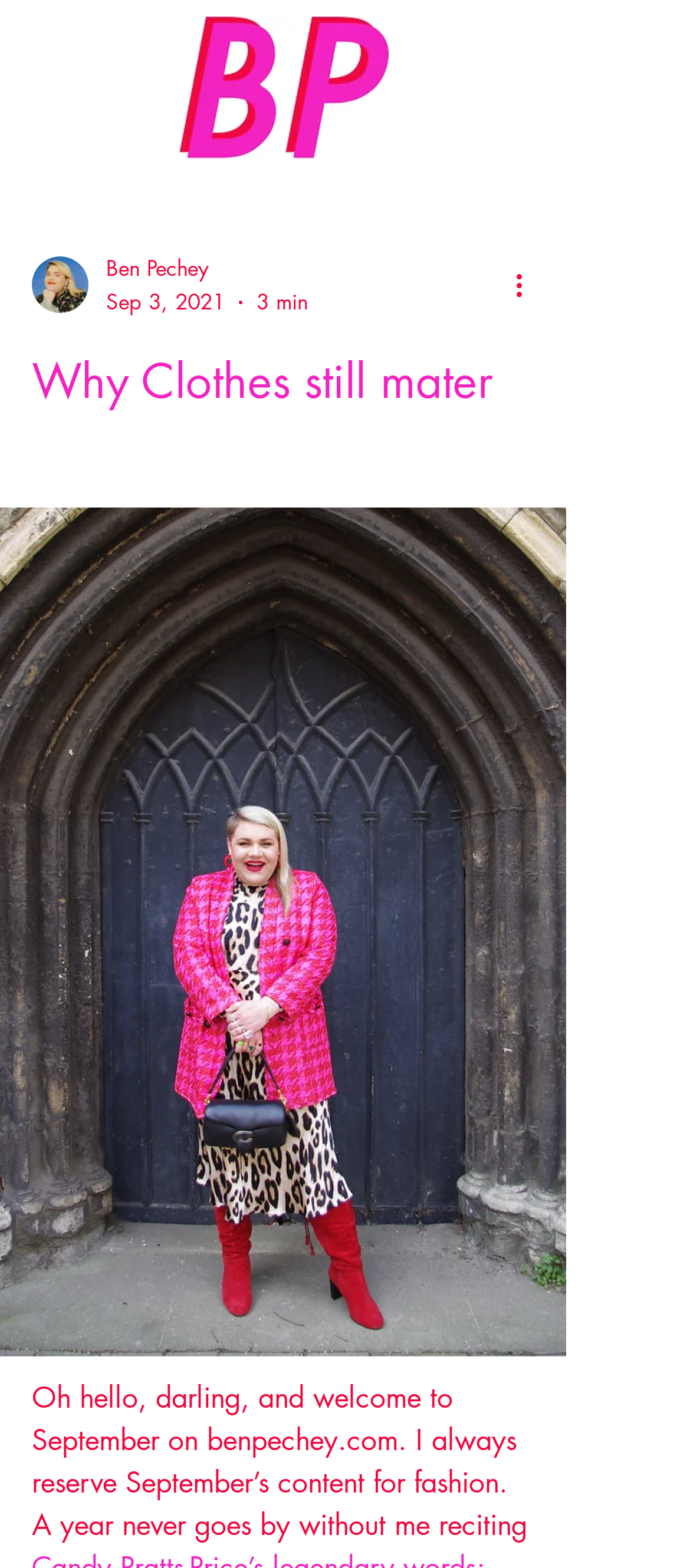Answer the question below in one word or phrase:
What is the topic of the content in September?

Fashion